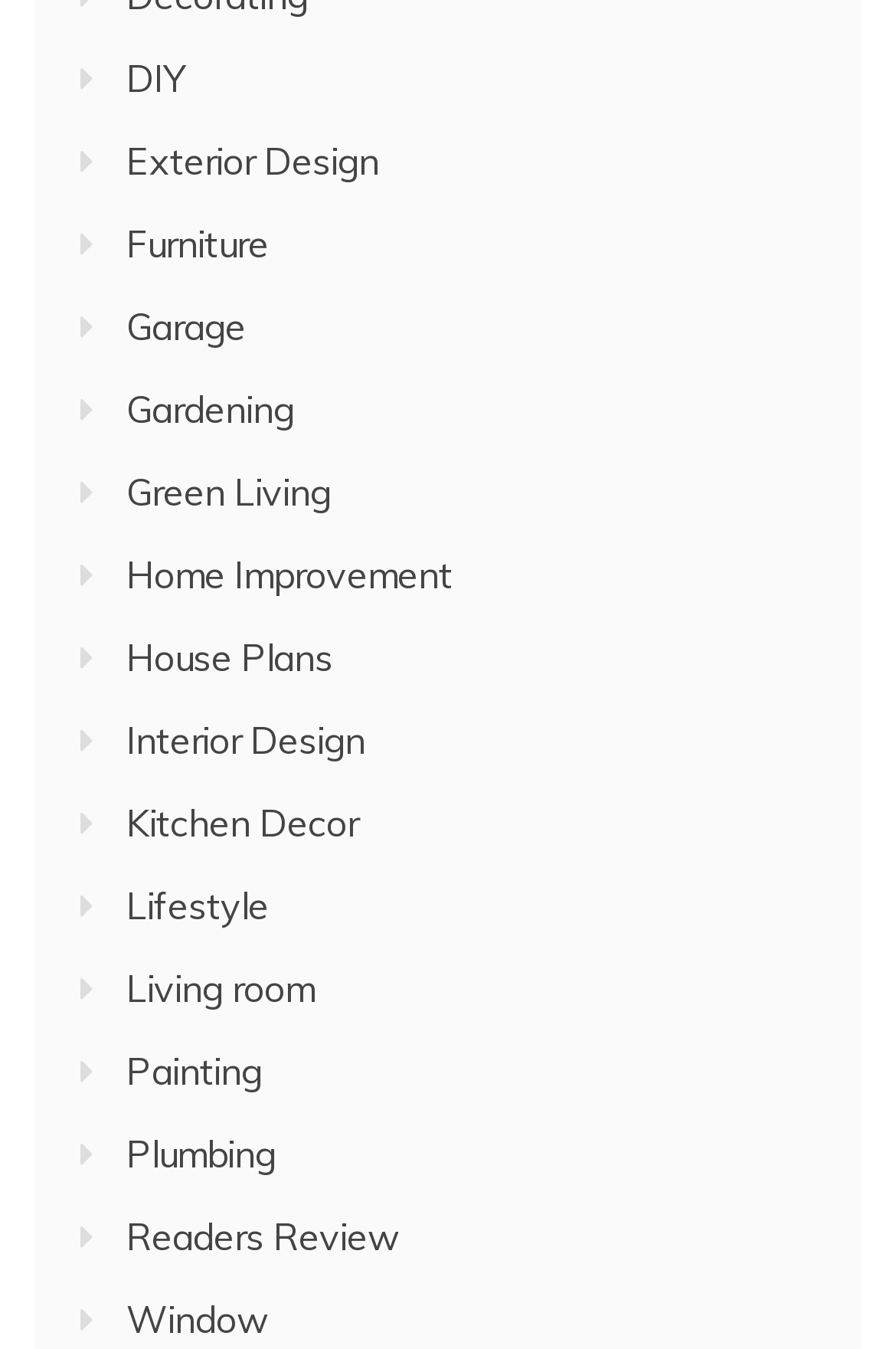Determine the bounding box coordinates of the region that needs to be clicked to achieve the task: "explore Furniture".

[0.141, 0.163, 0.3, 0.197]